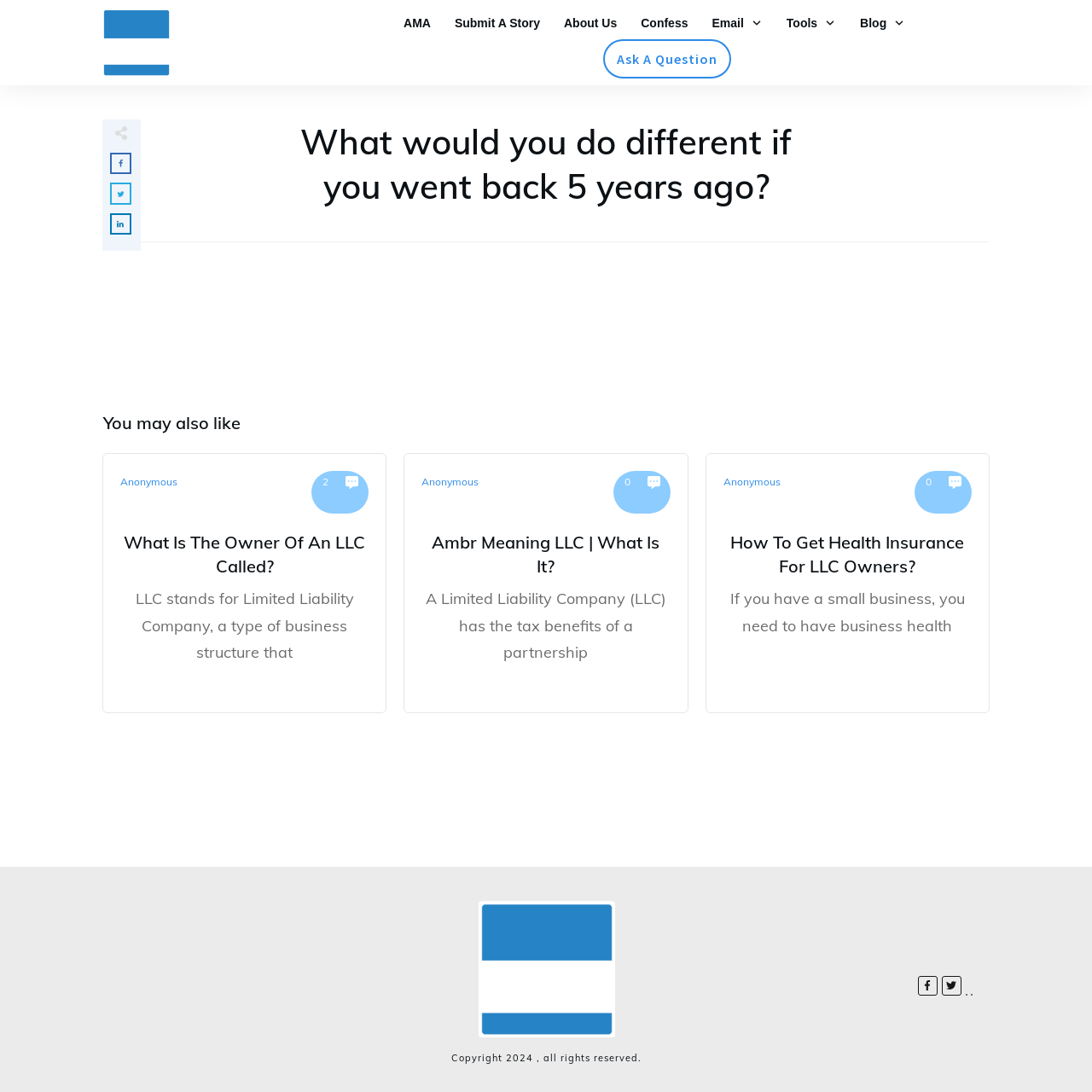Determine the bounding box for the described HTML element: "About Us". Ensure the coordinates are four float numbers between 0 and 1 in the format [left, top, right, bottom].

[0.516, 0.01, 0.565, 0.032]